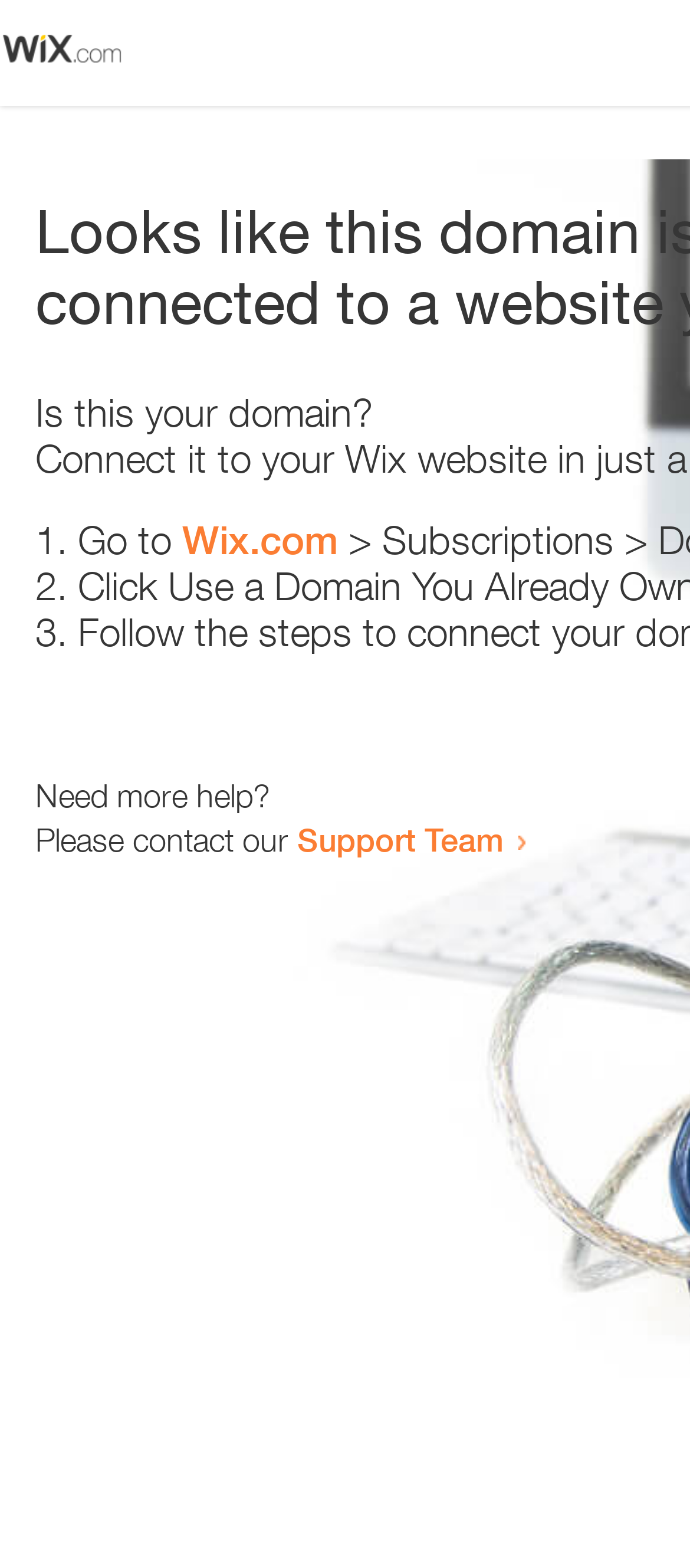How many steps are provided to resolve the issue? Please answer the question using a single word or phrase based on the image.

3